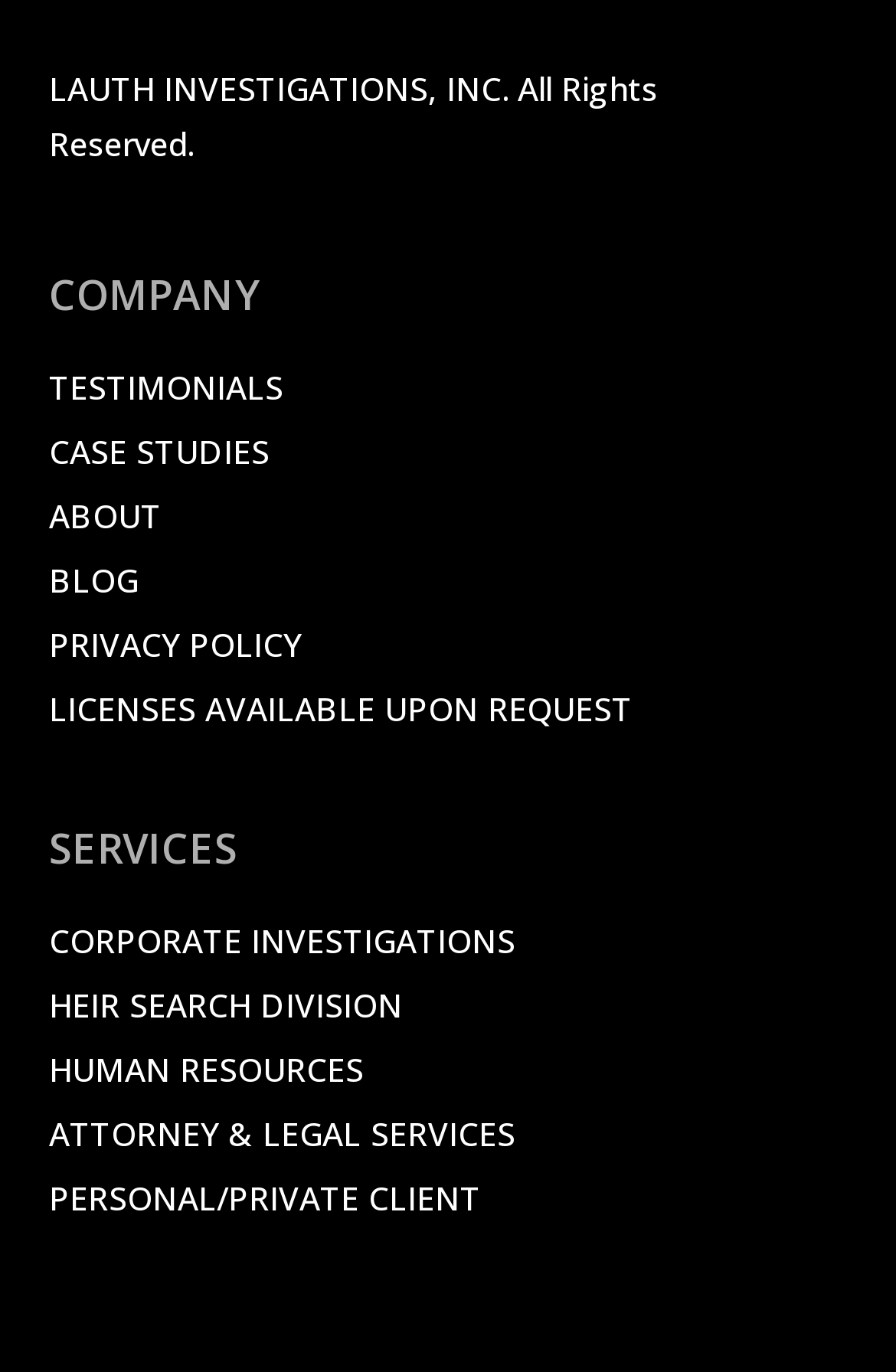Find the bounding box coordinates for the HTML element described as: "CORPORATE INVESTIGATIONS". The coordinates should consist of four float values between 0 and 1, i.e., [left, top, right, bottom].

[0.055, 0.669, 0.576, 0.701]